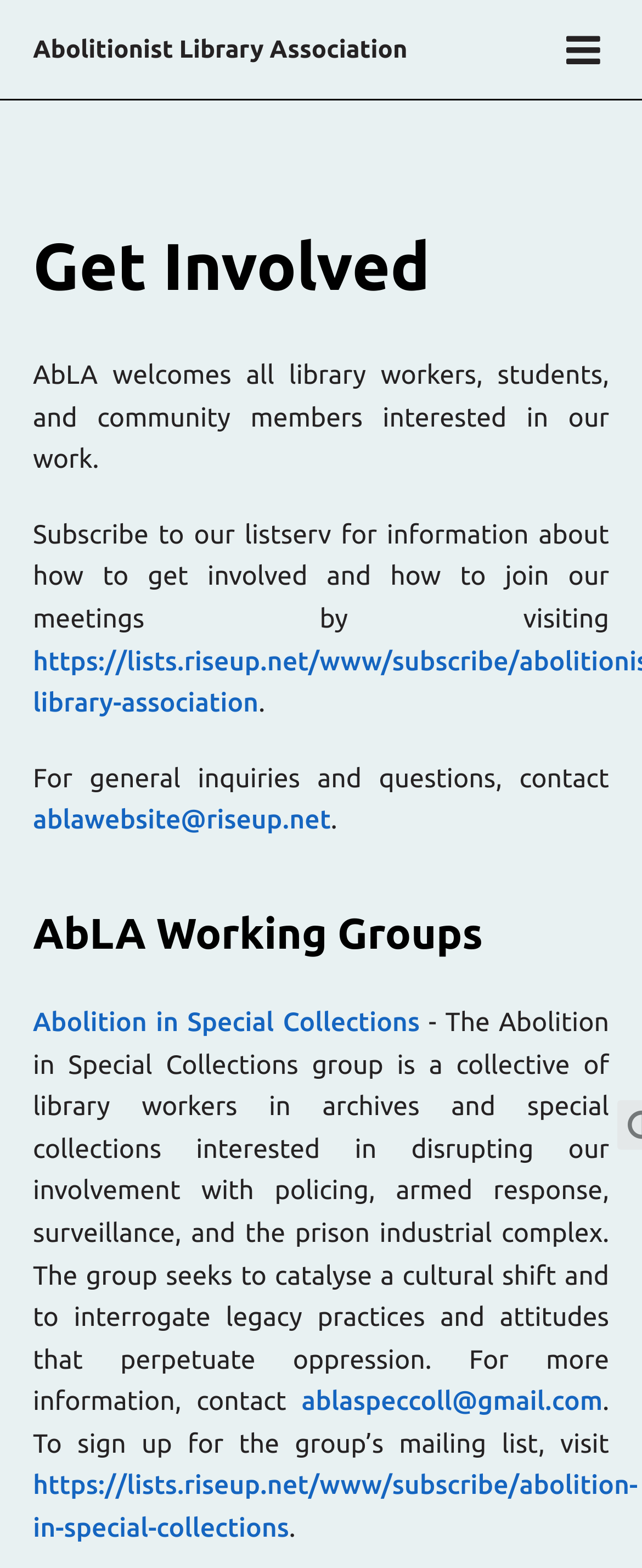Please provide a one-word or phrase answer to the question: 
What is the purpose of the Abolition in Special Collections group?

Disrupt policing and oppression